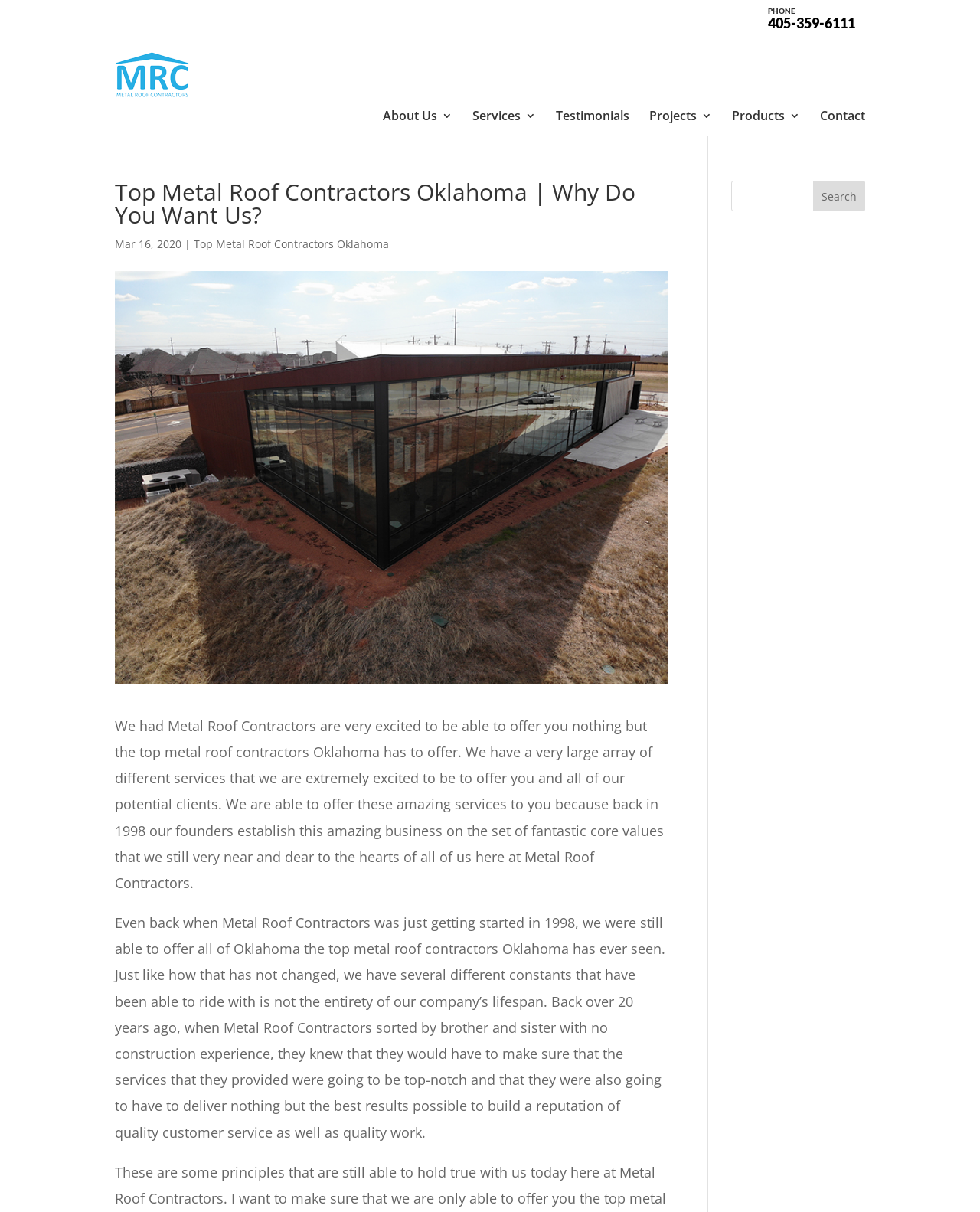What is the name of the company?
Answer the question with just one word or phrase using the image.

Metal Roof Contractors